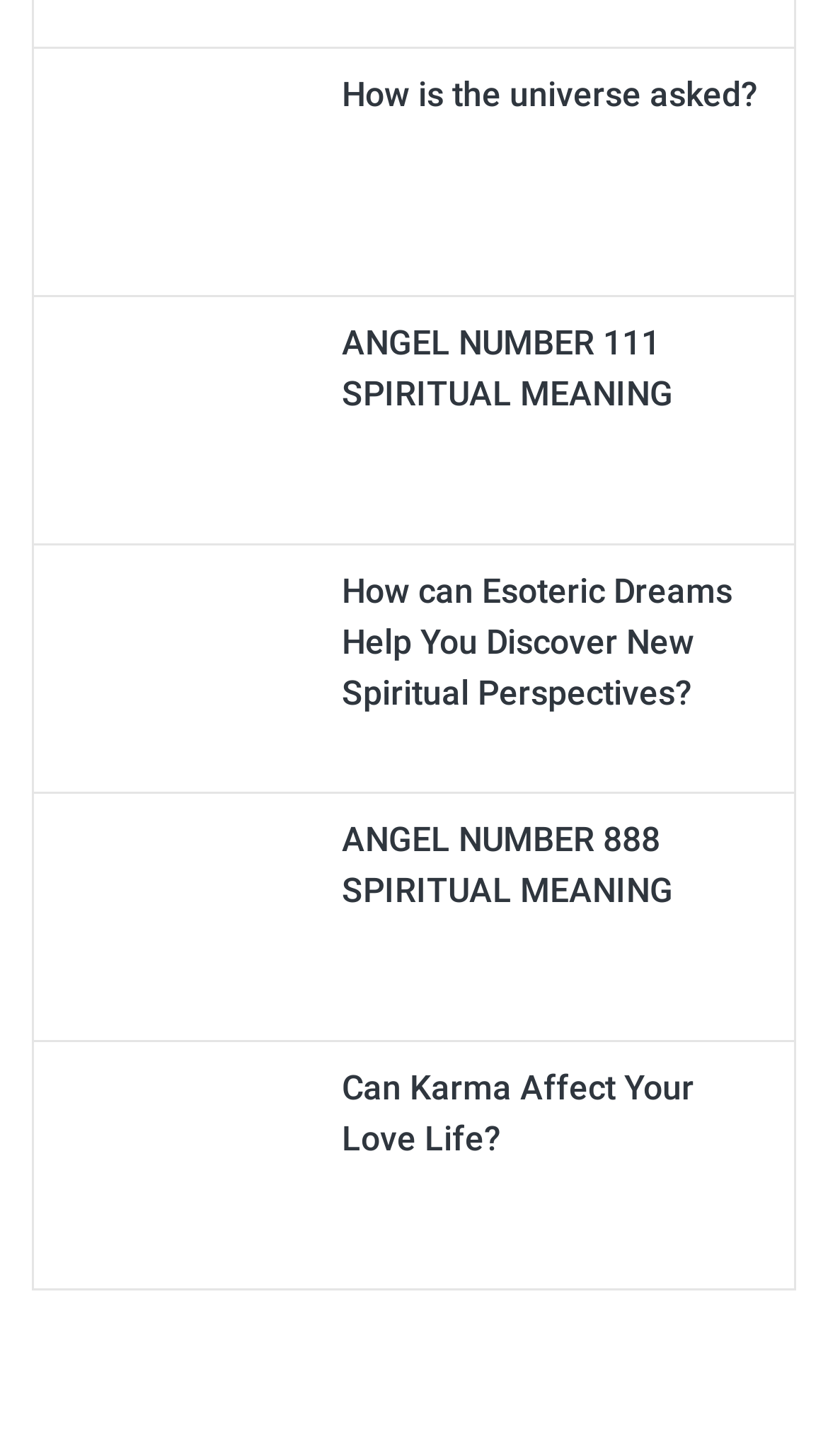Please identify the bounding box coordinates of the element that needs to be clicked to perform the following instruction: "View 'ANGEL NUMBER 111 SPIRITUAL MEANING'".

[0.067, 0.272, 0.374, 0.301]